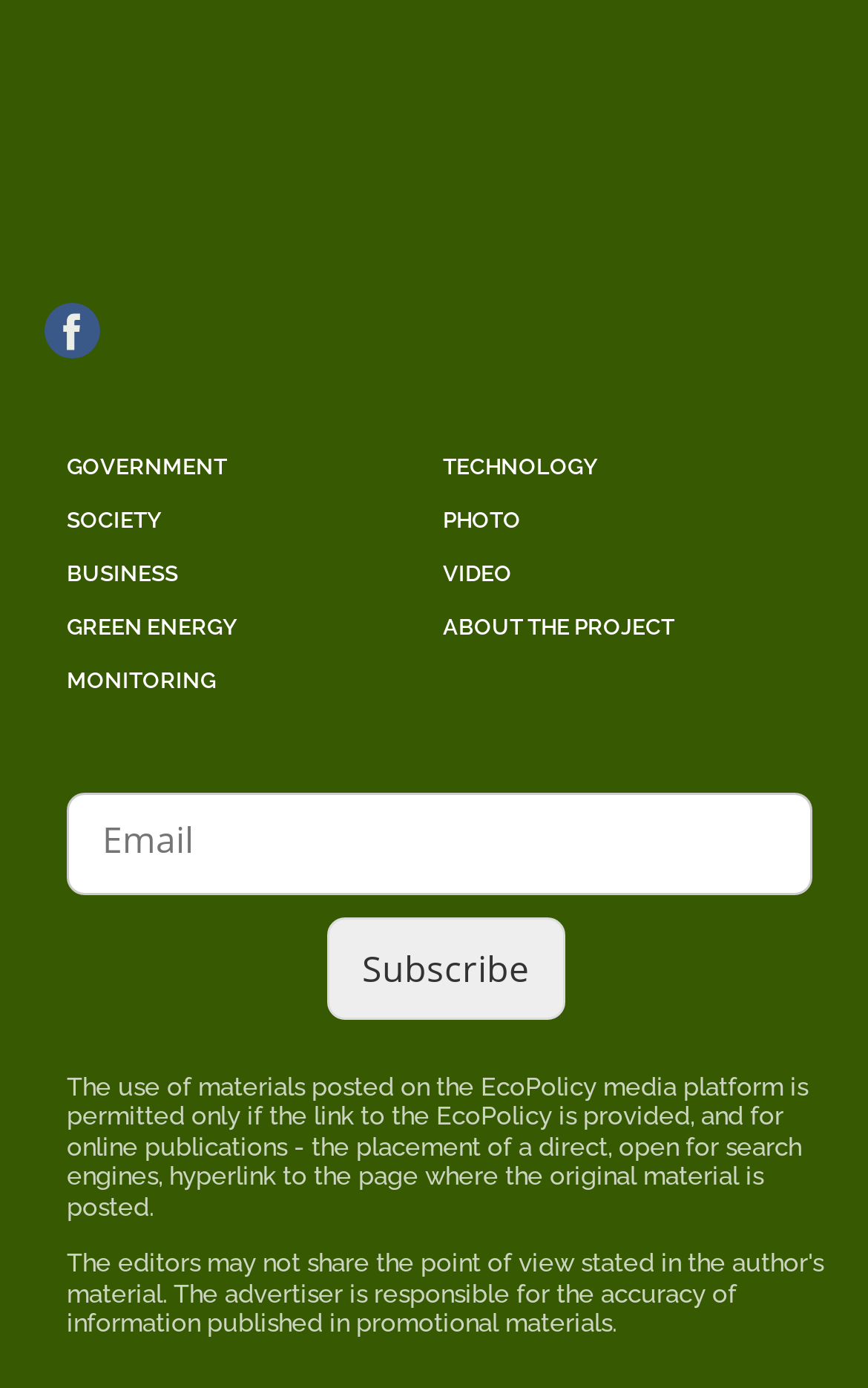Find and indicate the bounding box coordinates of the region you should select to follow the given instruction: "Subscribe to the newsletter".

[0.376, 0.661, 0.65, 0.735]